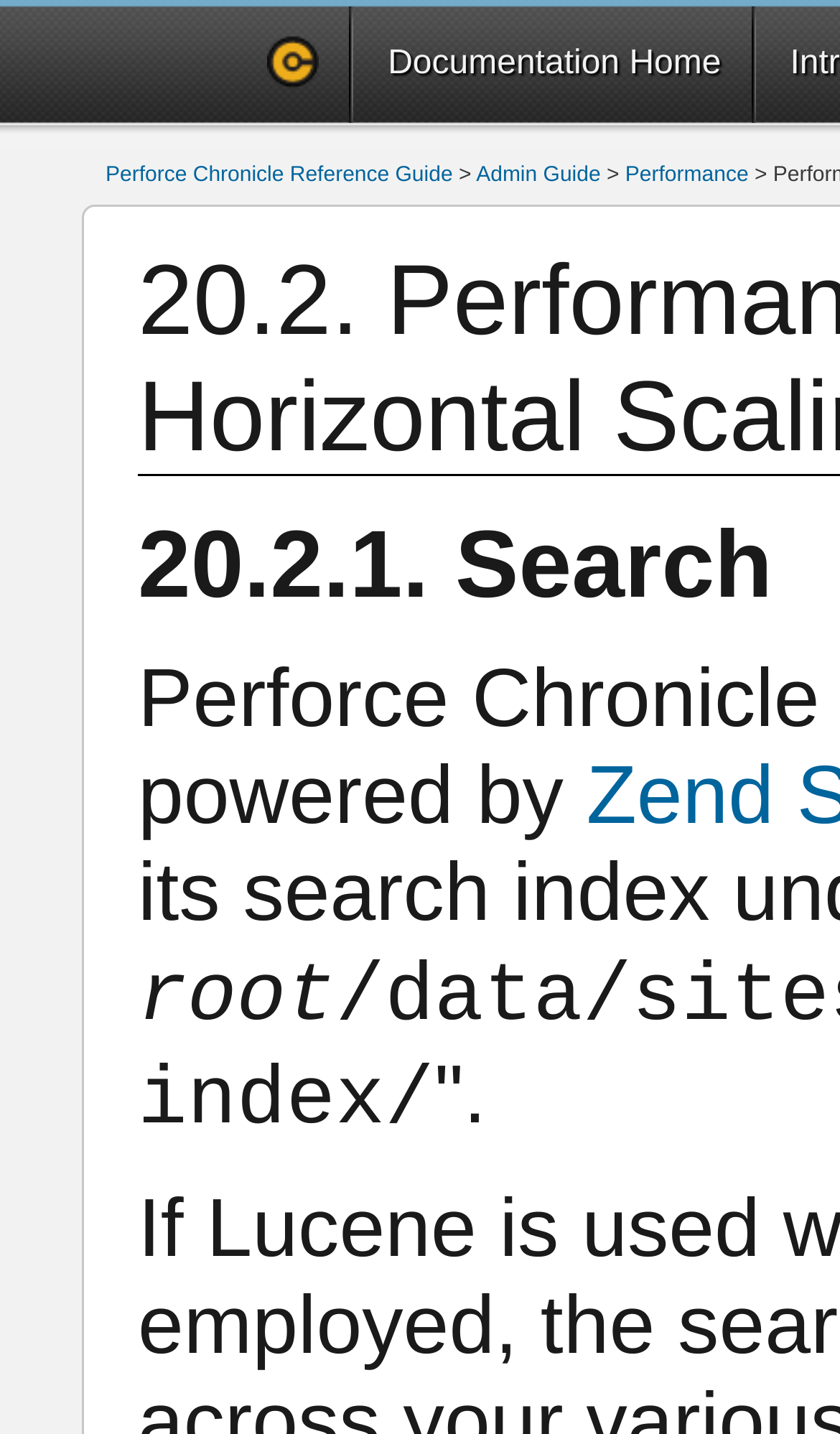What is the name of the logo?
Based on the image, give a one-word or short phrase answer.

Chronicle